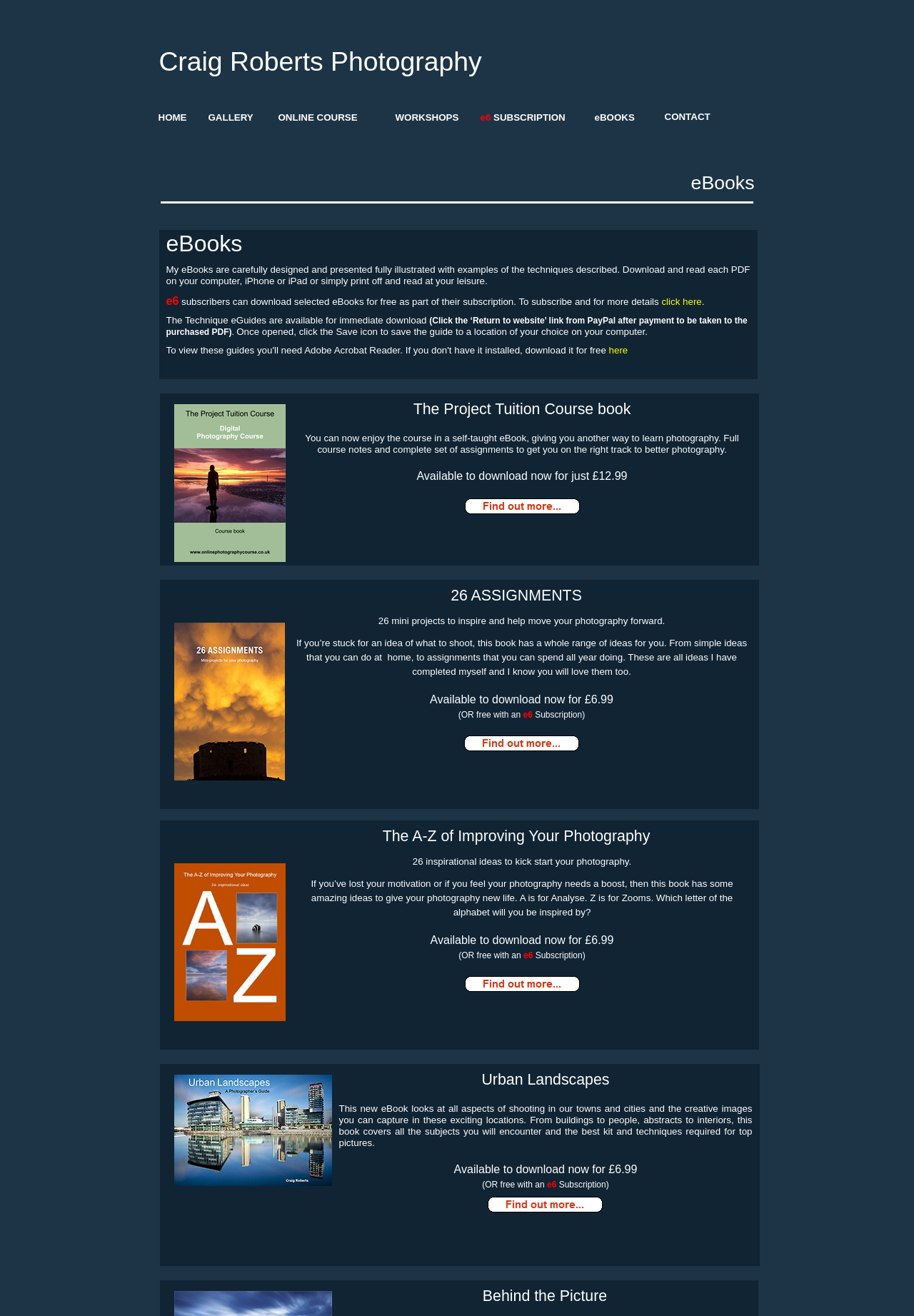Can you find the bounding box coordinates for the UI element given this description: "e6 SUBSCRIPTION"? Provide the coordinates as four float numbers between 0 and 1: [left, top, right, bottom].

[0.525, 0.085, 0.619, 0.093]